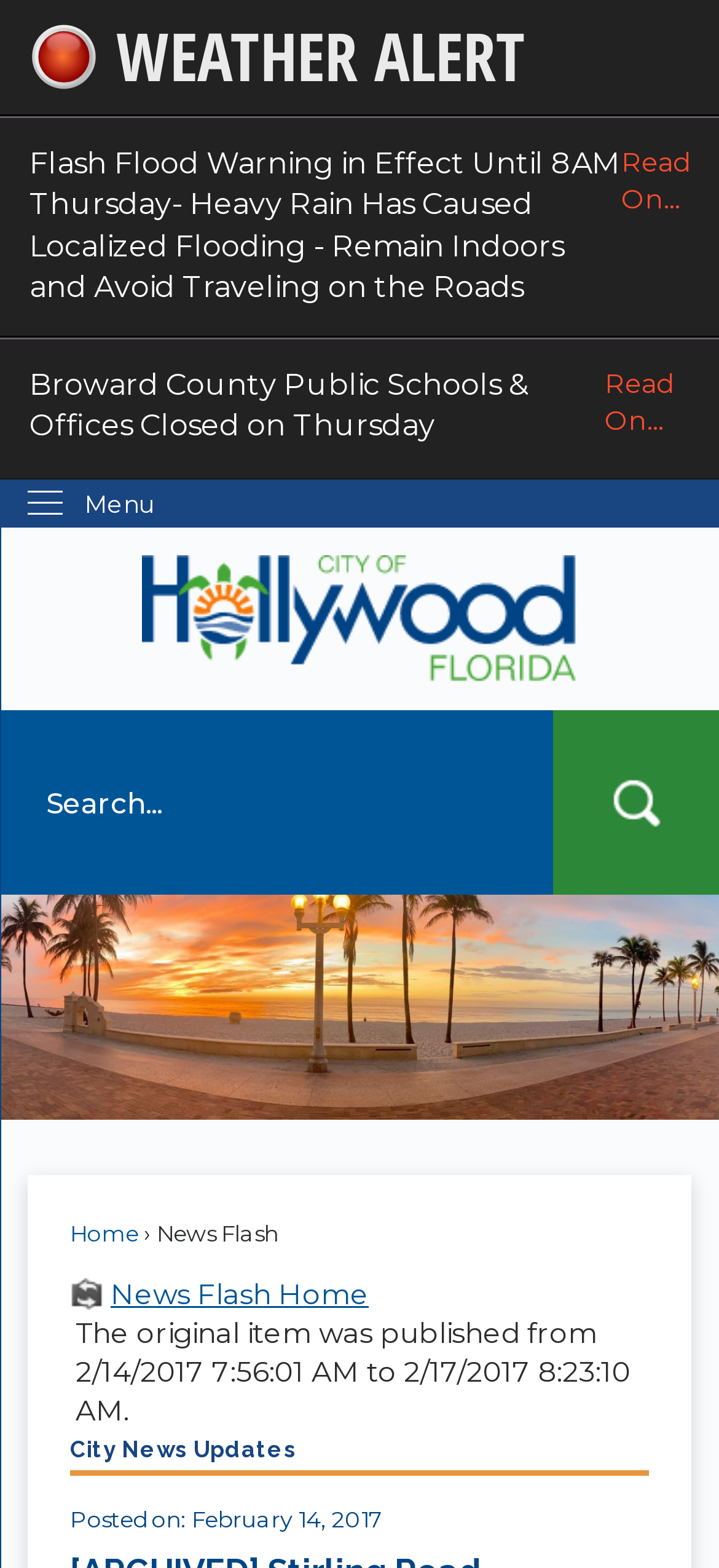Please provide a detailed answer to the question below based on the screenshot: 
What is the purpose of the textbox?

I found the answer by looking at the region labeled 'Search' which contains a textbox and a button labeled 'Go to Site Search'. This suggests that the textbox is used for searching the website.